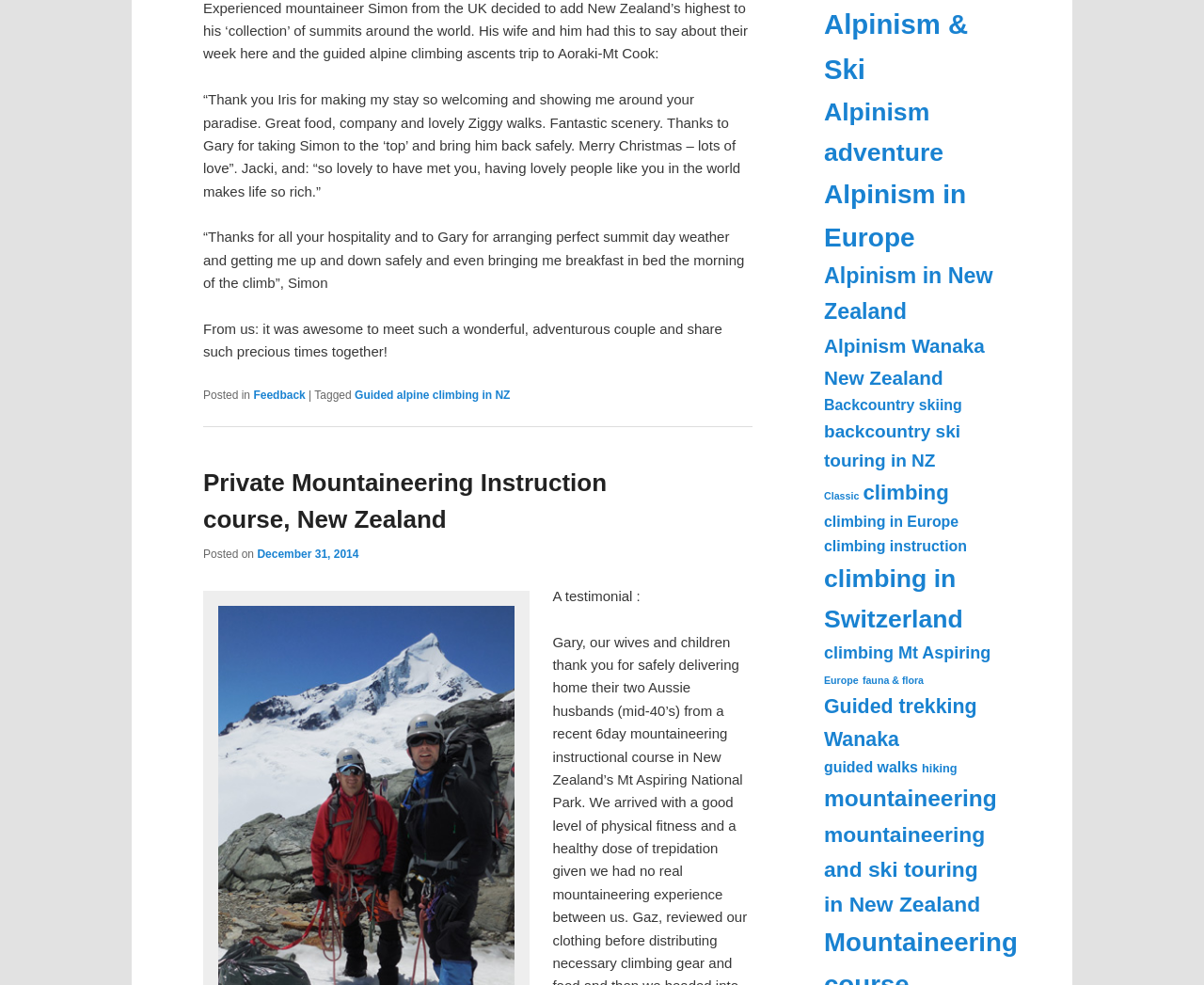Identify the coordinates of the bounding box for the element that must be clicked to accomplish the instruction: "View 'Guided alpine climbing in NZ'".

[0.295, 0.394, 0.424, 0.408]